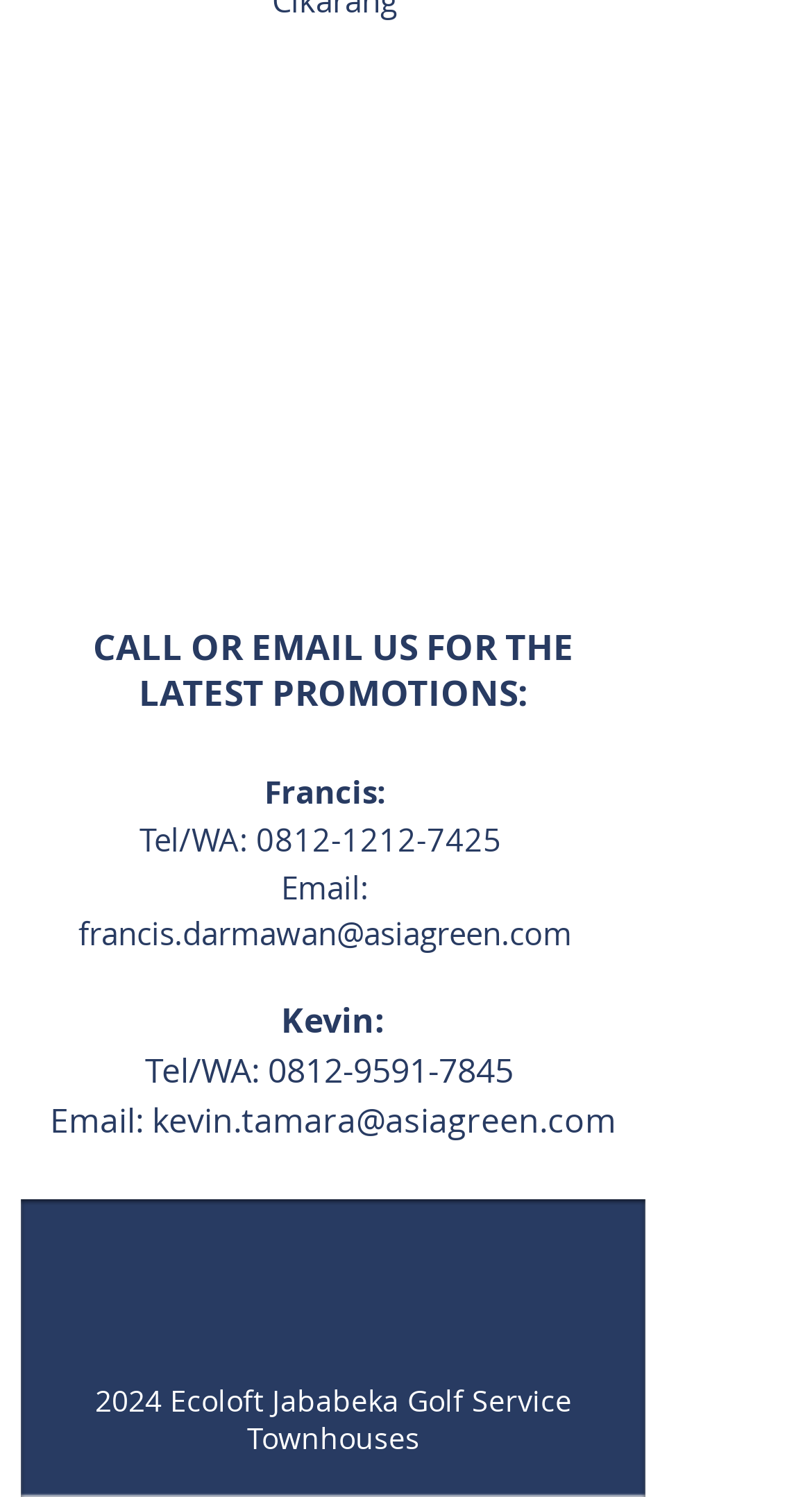What is the name of the person with phone number 0812-1212-7425?
Using the visual information from the image, give a one-word or short-phrase answer.

Francis